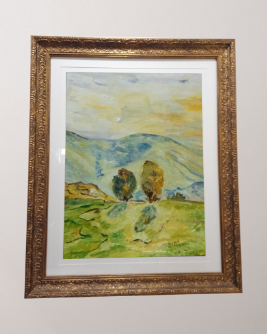Describe the scene in the image with detailed observations.

This image features a beautifully framed painting displayed in an elegant gold leaf frame. The artwork depicts a serene landscape, characterized by gentle rolling hills and two prominent trees set against a backdrop of soft, pastel skies. The use of vibrant greens and subtle yellows in the painting creates a calming and harmonious atmosphere, effectively capturing the essence of nature. The ornate frame enhances the aesthetic appeal of the artwork, suggesting it may be well-suited for classic or traditional decor while also highlighting the details of the painting. This piece is part of a collection from the Arthouz Gallery in Chennai, emphasizing the importance of framing art in a way that complements and elevates the visual experience.